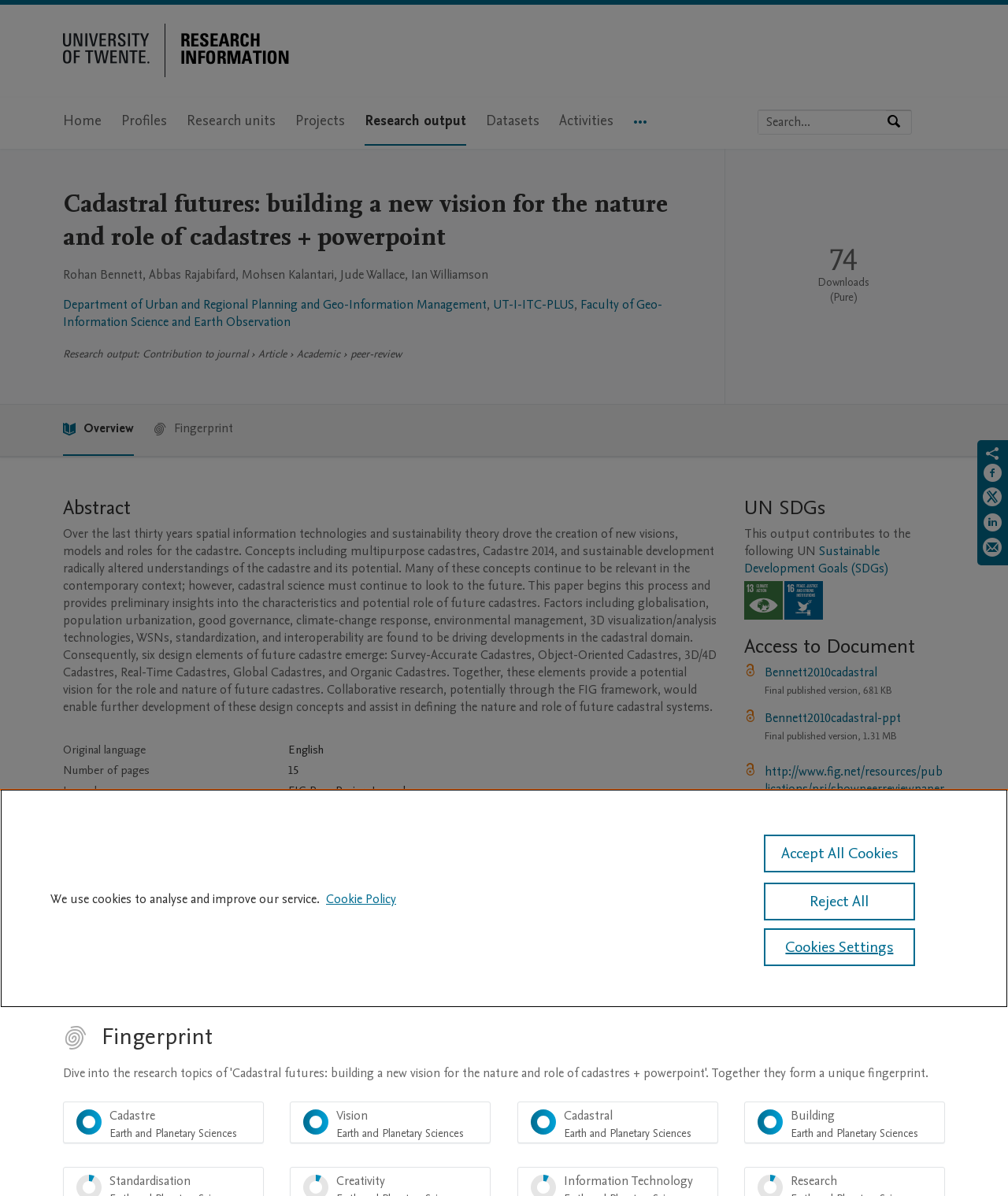Can you specify the bounding box coordinates for the region that should be clicked to fulfill this instruction: "View publication metrics".

[0.719, 0.123, 0.93, 0.337]